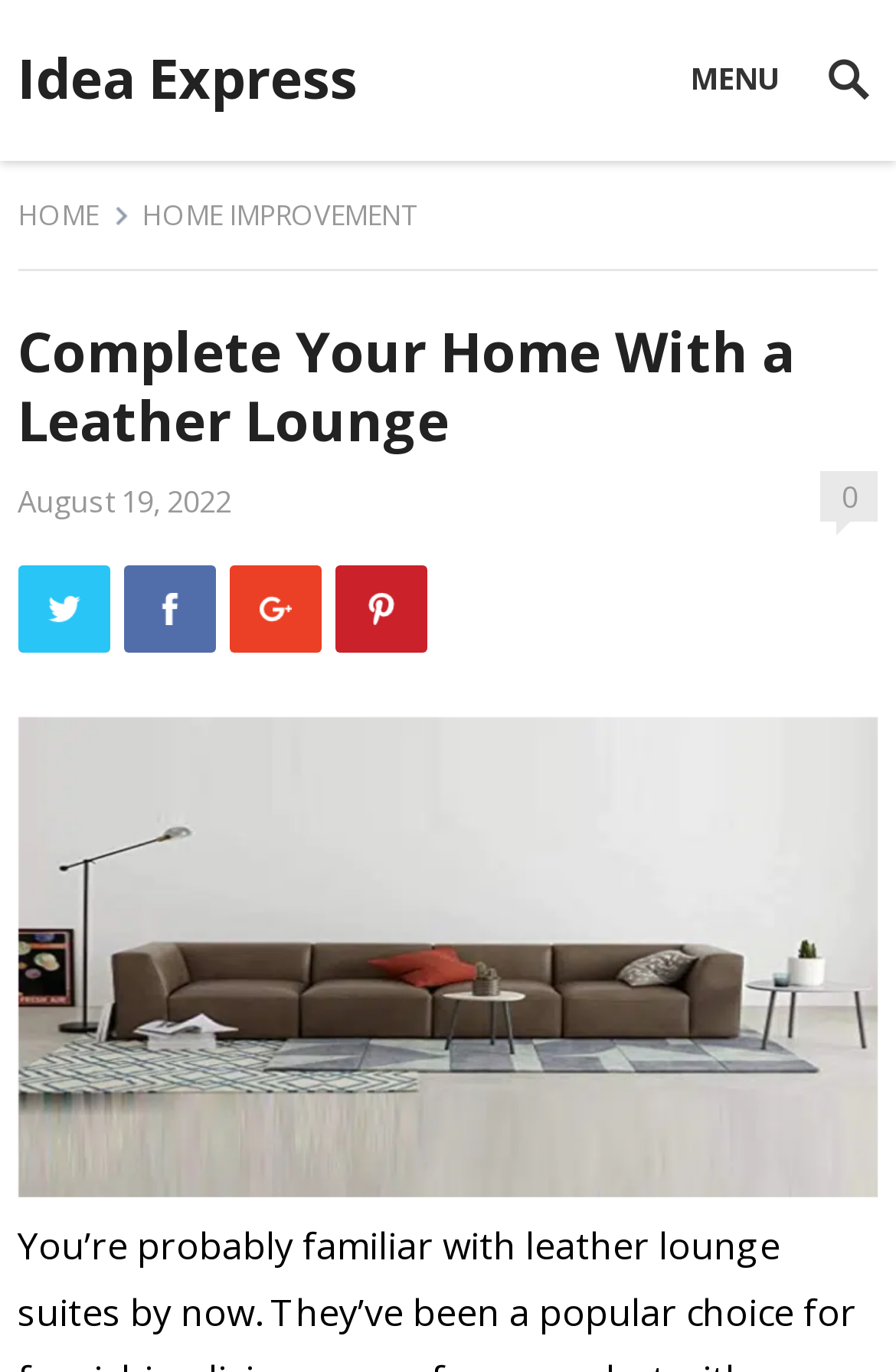Respond with a single word or phrase to the following question:
What is the main topic of the article?

Leather Lounge